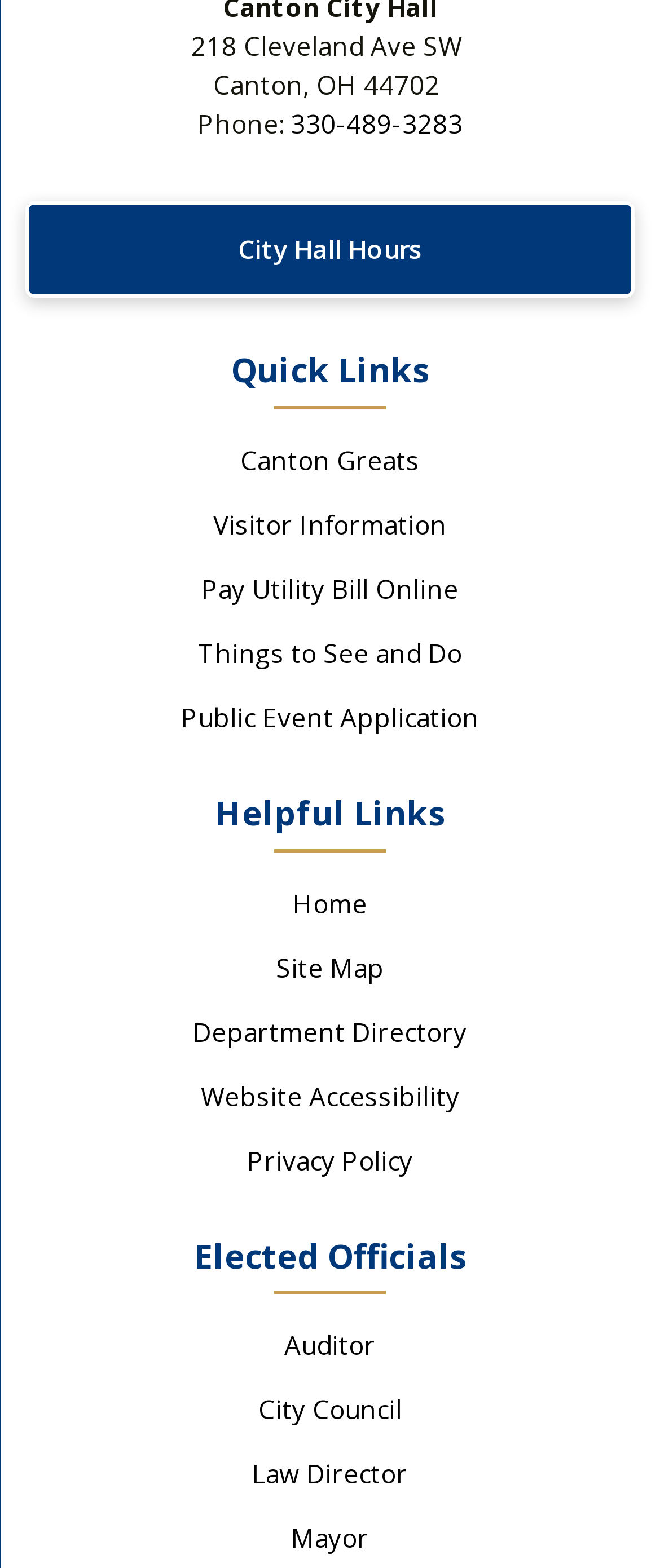Can you find the bounding box coordinates for the element that needs to be clicked to execute this instruction: "View the Department Directory"? The coordinates should be given as four float numbers between 0 and 1, i.e., [left, top, right, bottom].

[0.292, 0.647, 0.708, 0.668]